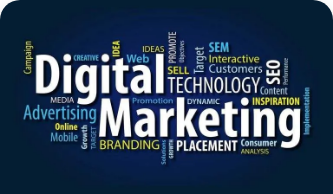Break down the image and describe every detail you can observe.

The image prominently features the phrase "Digital Marketing," surrounded by a variety of related keywords presented in a visually captivating word cloud format. Terms such as "SEO," "Advertising," "Technology," "Branding," "Campaign," and "Content" are integrated into the design, highlighting the diverse aspects and strategies involved in the digital marketing landscape. This creative representation emphasizes the interconnectedness of these concepts, showcasing the dynamic nature of the industry. The dark blue background adds depth to the composition, making the vibrant text stand out and capturing the viewer's attention. This image aligns with the broader theme of the webpage, which focuses on SEO and marketing strategies tailored for recruitment websites and freelancing platforms.